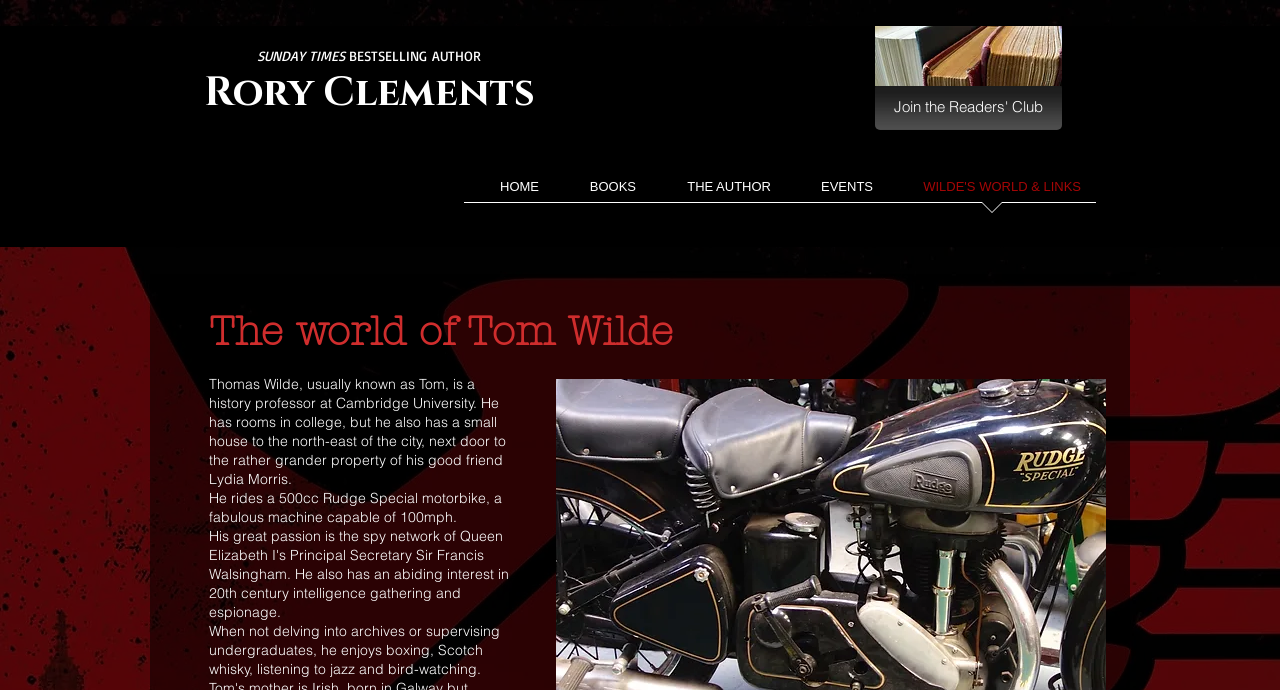Based on the image, please respond to the question with as much detail as possible:
What is the speed of Tom Wilde's motorbike?

From the text 'He rides a 500cc Rudge Special motorbike, a fabulous machine capable of 100mph.', we can see that Tom Wilde's motorbike can reach a speed of 100mph.